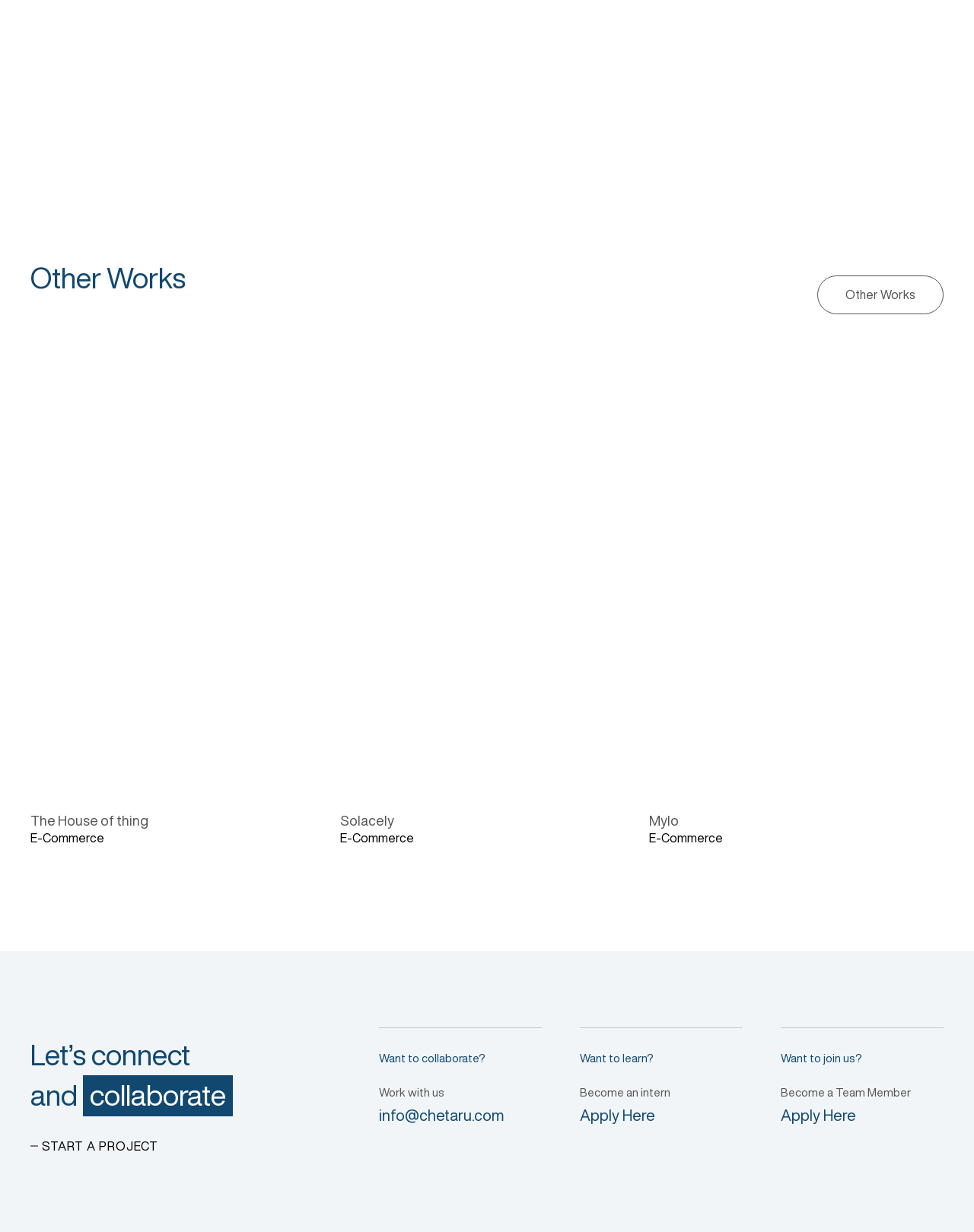Answer in one word or a short phrase: 
What is the category of 'The House of thing'?

E-Commerce